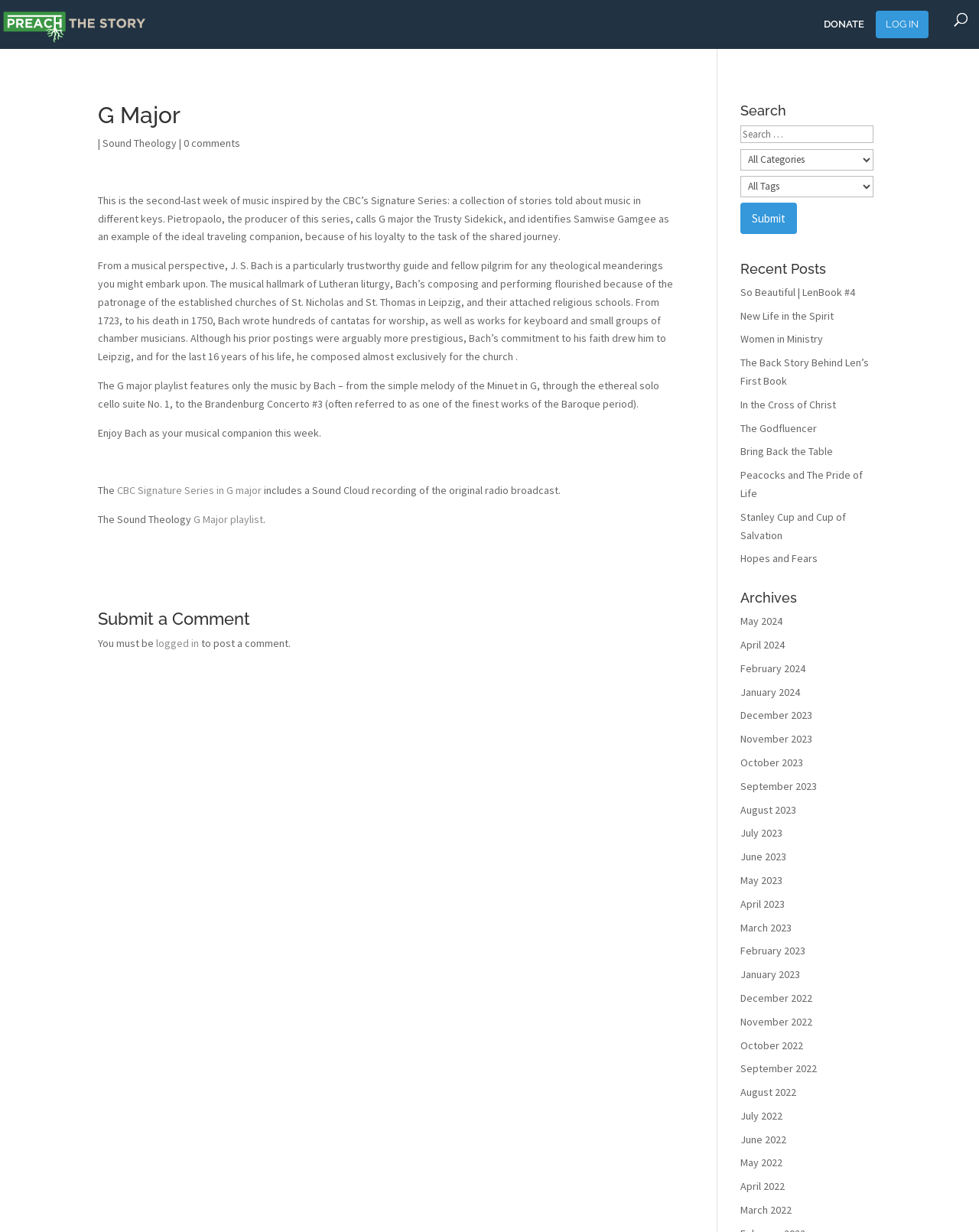Please locate the bounding box coordinates for the element that should be clicked to achieve the following instruction: "Read the 'G Major' article". Ensure the coordinates are given as four float numbers between 0 and 1, i.e., [left, top, right, bottom].

[0.1, 0.084, 0.689, 0.545]